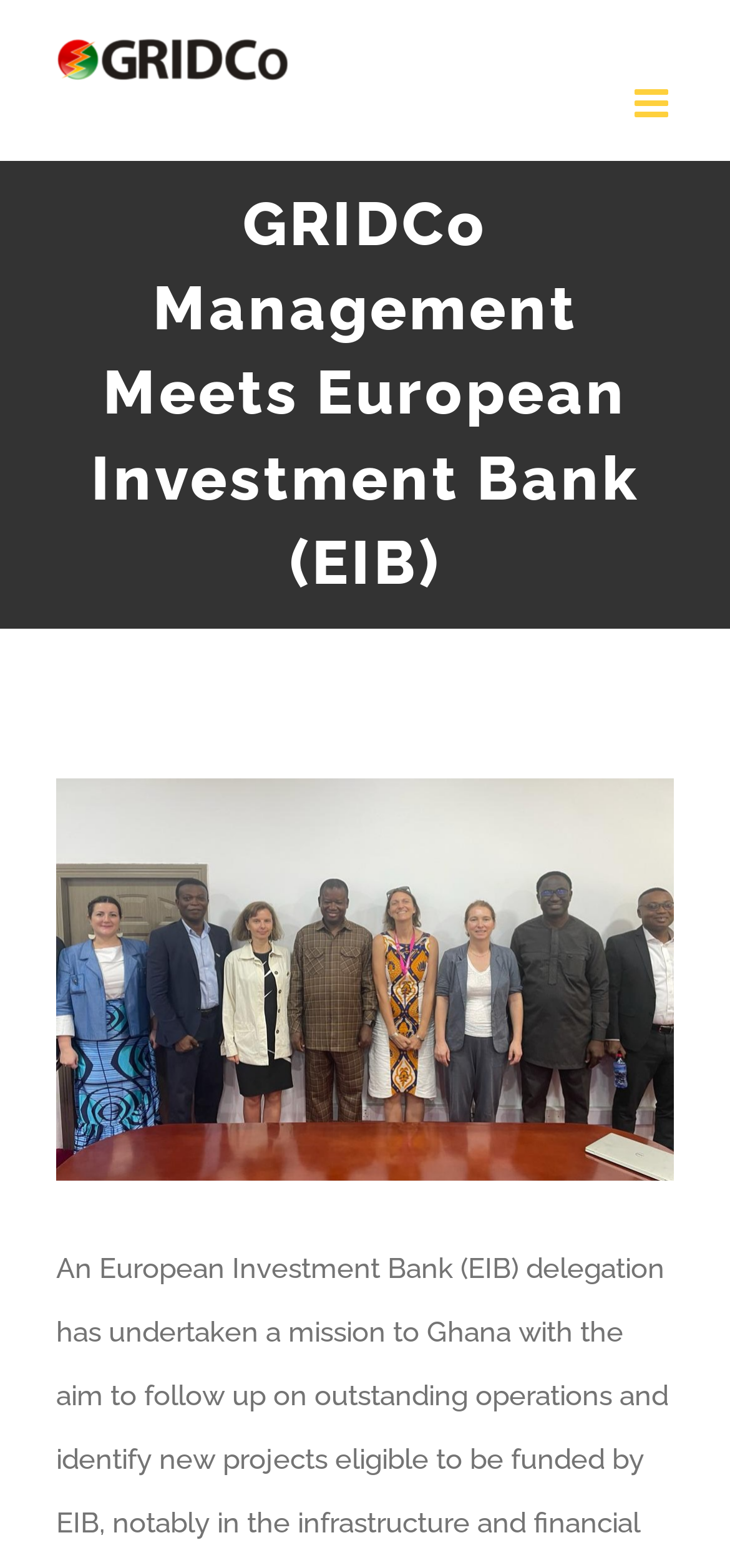What is the link below the page title?
Give a single word or phrase as your answer by examining the image.

European Bank Meets GRIDCo